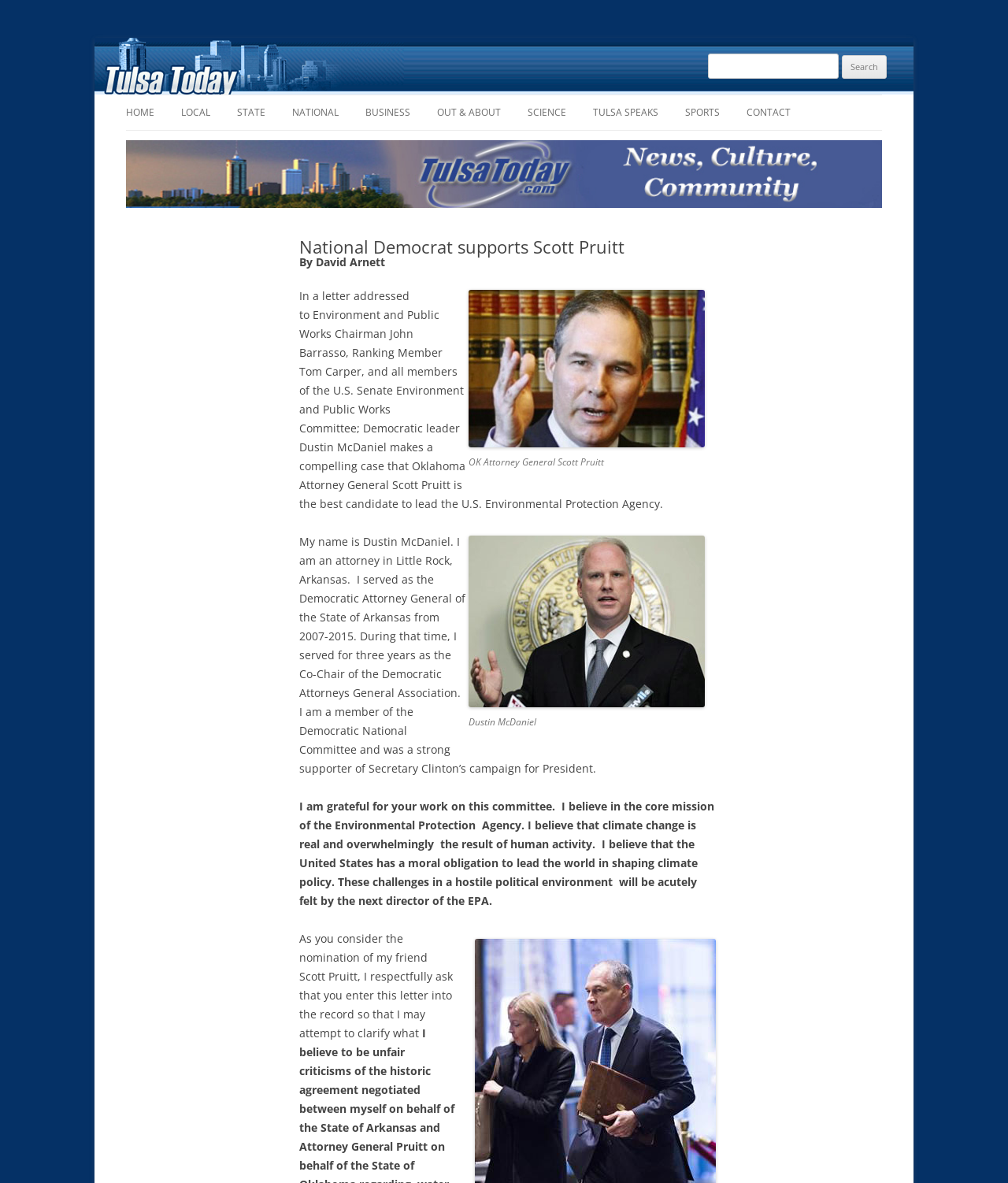Identify the bounding box coordinates of the specific part of the webpage to click to complete this instruction: "Go to HOME page".

[0.125, 0.081, 0.153, 0.11]